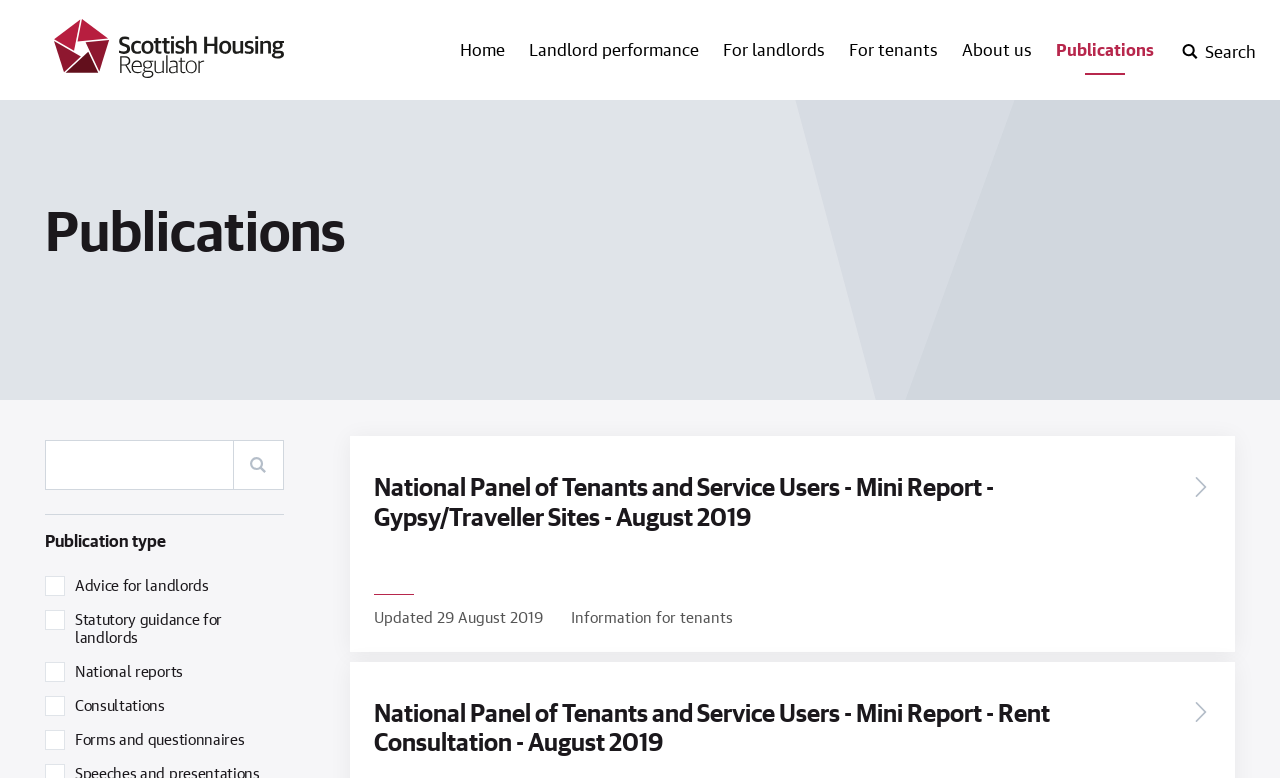Use a single word or phrase to answer the question:
How many publications are listed on the webpage?

2